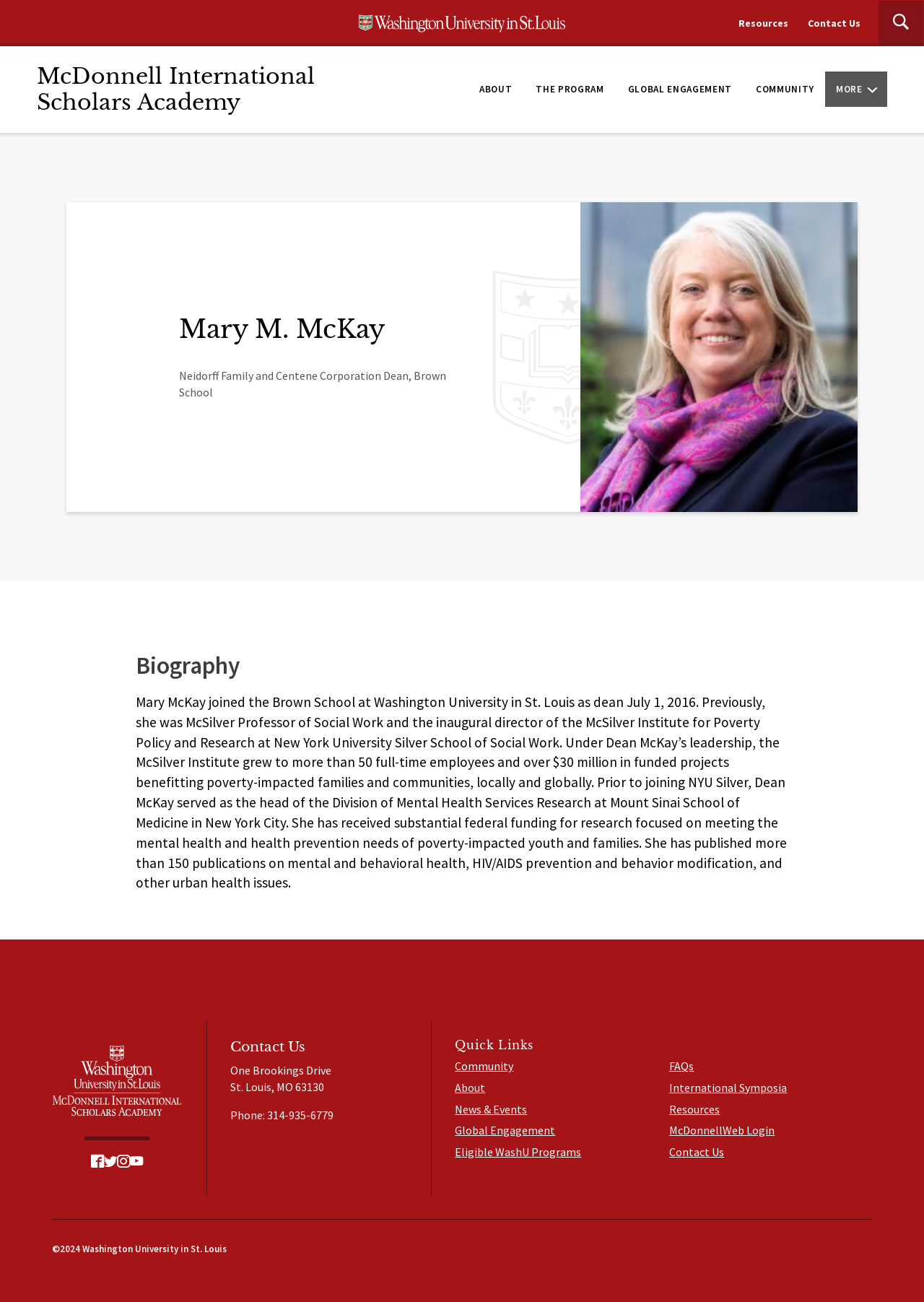Determine the bounding box coordinates for the clickable element to execute this instruction: "Contact Us". Provide the coordinates as four float numbers between 0 and 1, i.e., [left, top, right, bottom].

[0.874, 0.012, 0.931, 0.024]